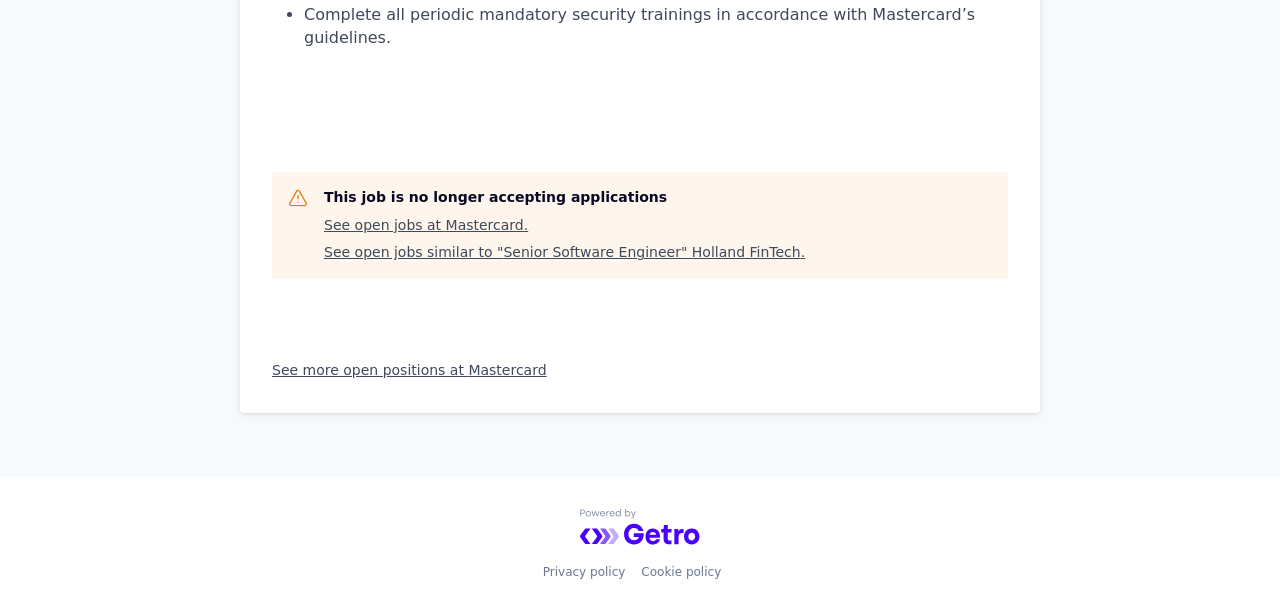What is the company mentioned in the job description?
Using the image, respond with a single word or phrase.

Mastercard